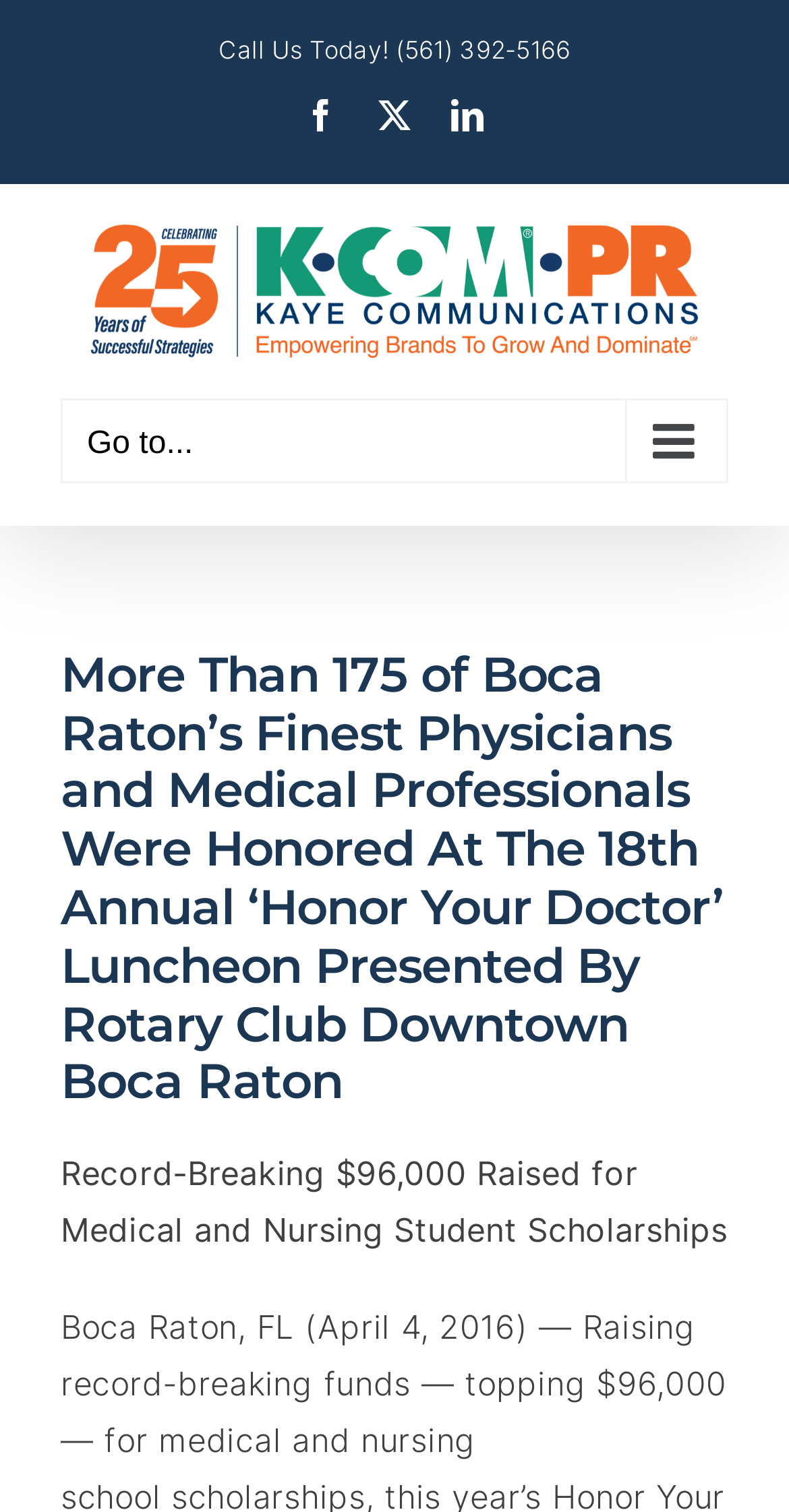Using a single word or phrase, answer the following question: 
What social media platform is represented by the '' icon?

Facebook